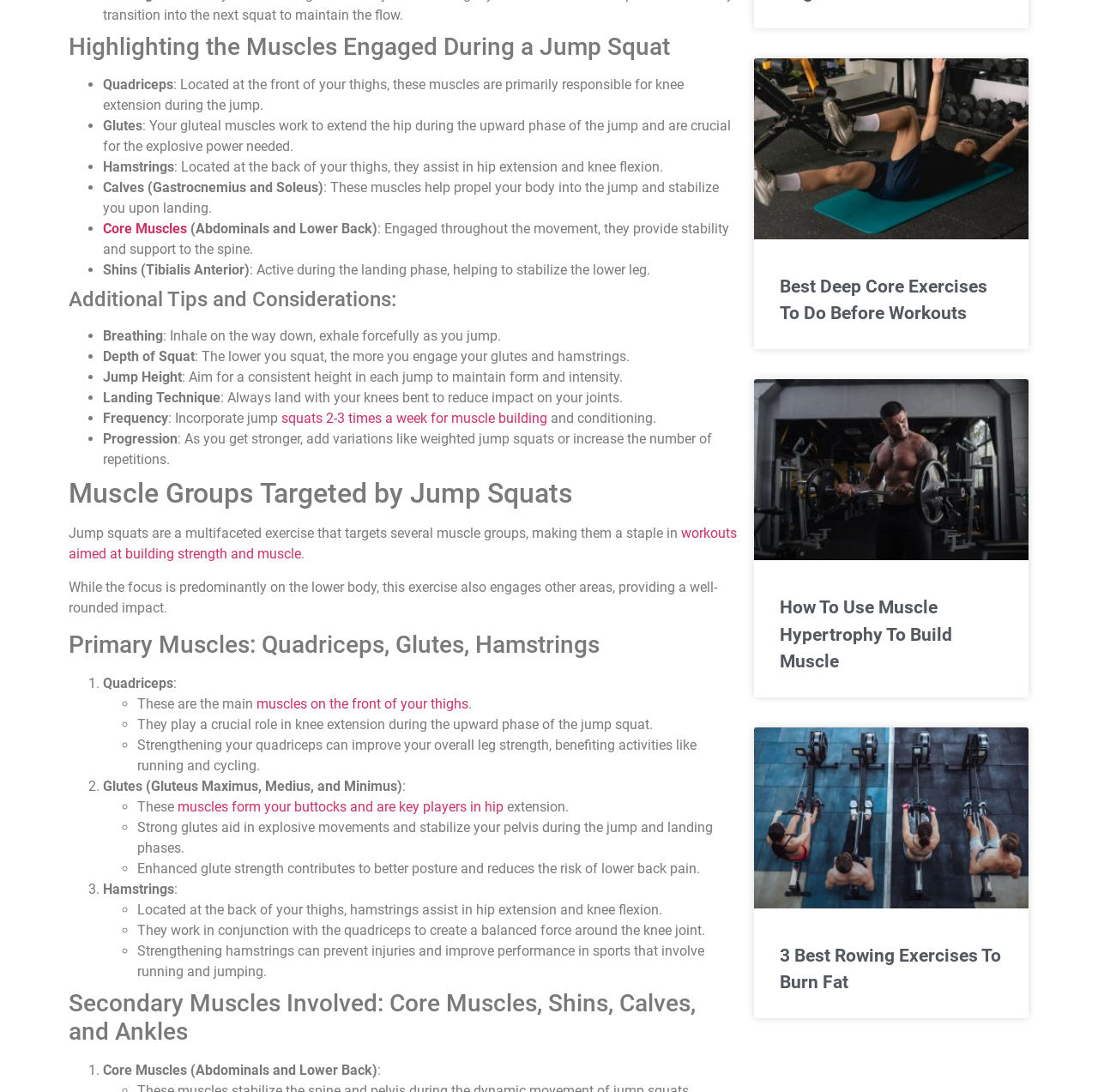Please specify the coordinates of the bounding box for the element that should be clicked to carry out this instruction: "Read about 'Hamstrings'". The coordinates must be four float numbers between 0 and 1, formatted as [left, top, right, bottom].

[0.094, 0.145, 0.159, 0.16]